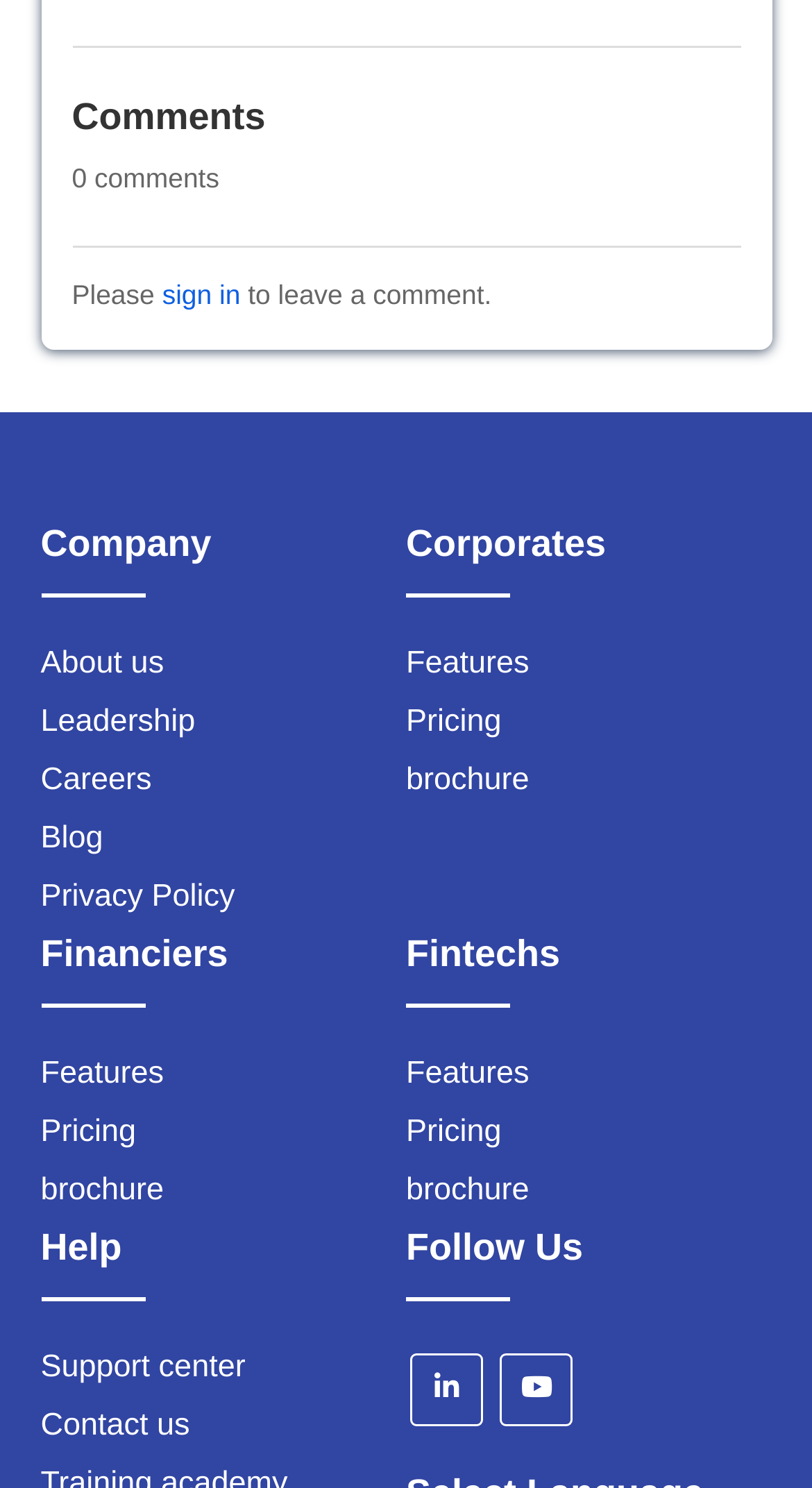Please examine the image and answer the question with a detailed explanation:
What categories are available for Corporates?

The answer can be found in the links under the heading 'Corporates' located at the middle of the page, which lists the available categories as Features, Pricing, and Brochure.